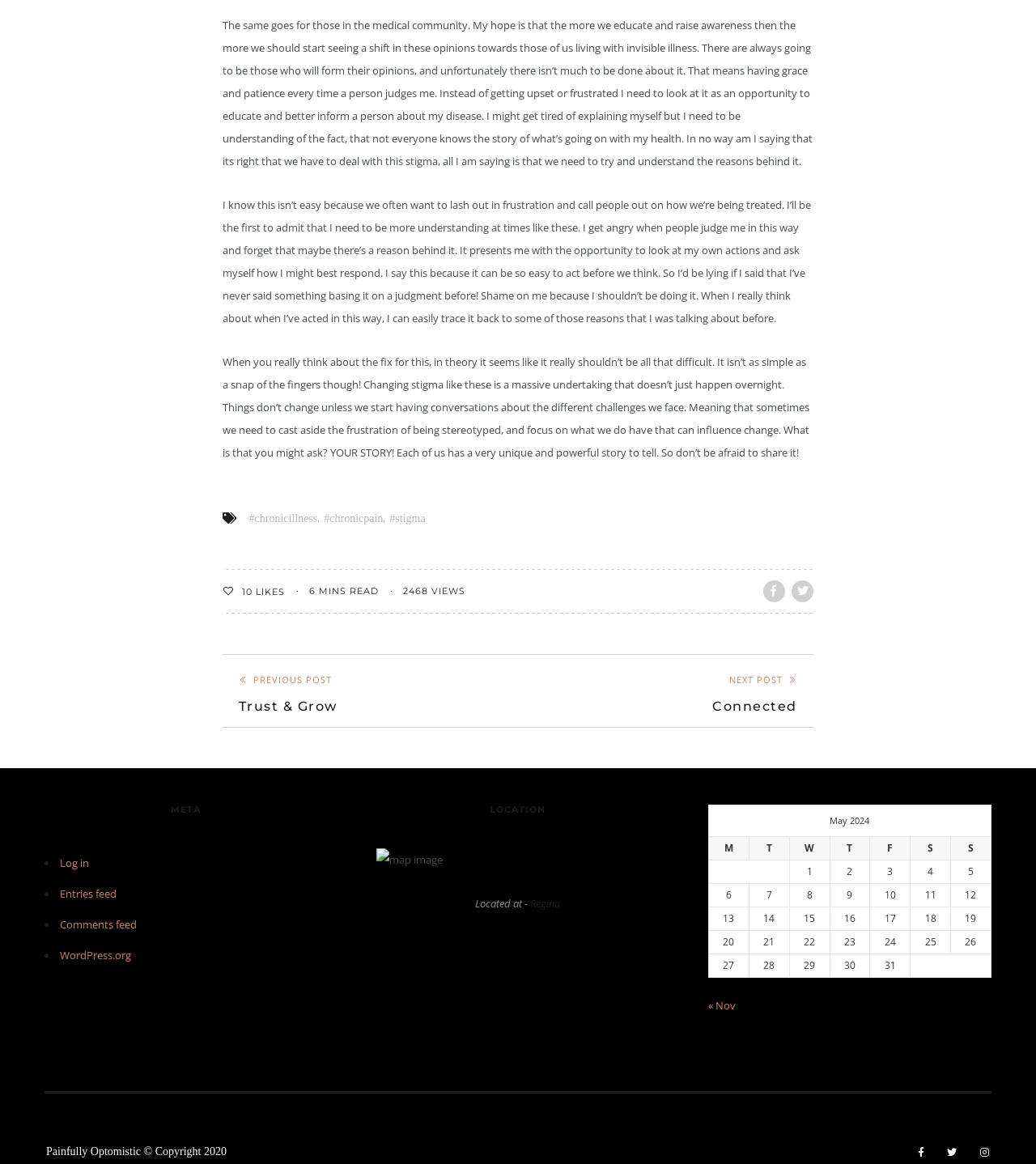Determine the coordinates of the bounding box that should be clicked to complete the instruction: "Click the 'WordPress.org' link". The coordinates should be represented by four float numbers between 0 and 1: [left, top, right, bottom].

[0.058, 0.814, 0.127, 0.827]